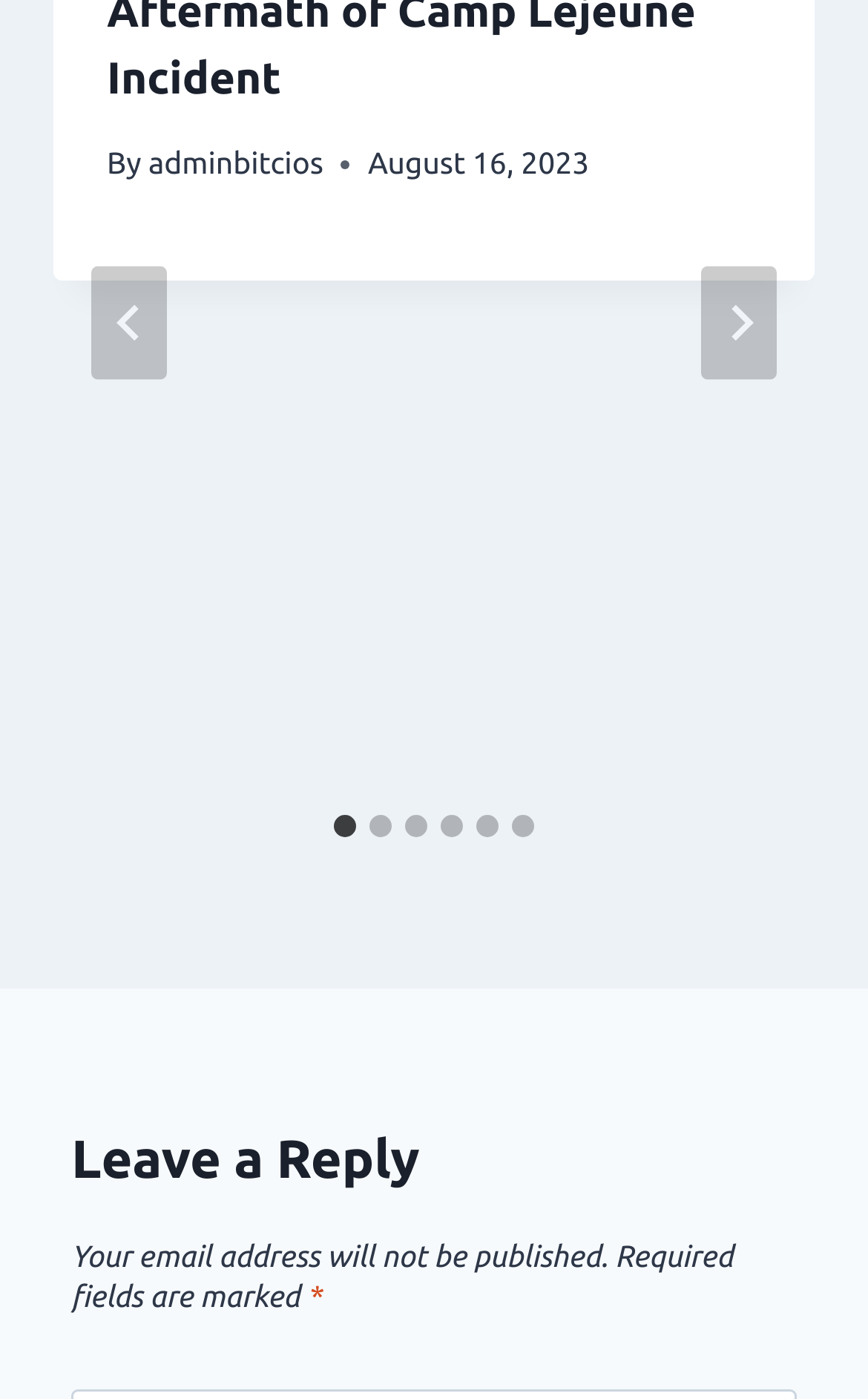Using the elements shown in the image, answer the question comprehensively: What is the text above the 'Leave a Reply' heading?

I found the 'Leave a Reply' heading at [0.082, 0.801, 0.918, 0.858] and looked for the text above it. The text 'Your email address will not be published.' is located at [0.082, 0.885, 0.7, 0.911], which is above the 'Leave a Reply' heading.